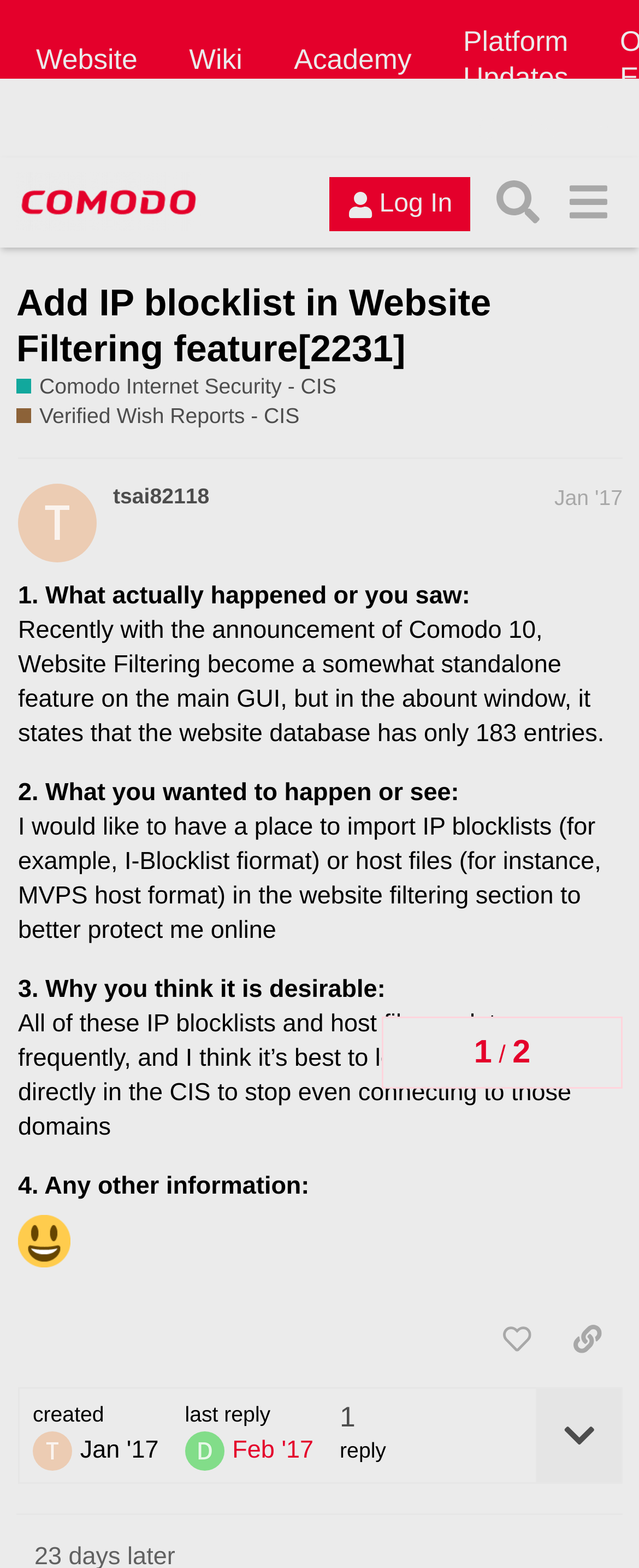Please analyze the image and provide a thorough answer to the question:
What is the purpose of the 'Website Filtering' feature?

I inferred the answer by reading the post content, where the author mentions that they want to have a place to import IP blocklists to better protect themselves online.